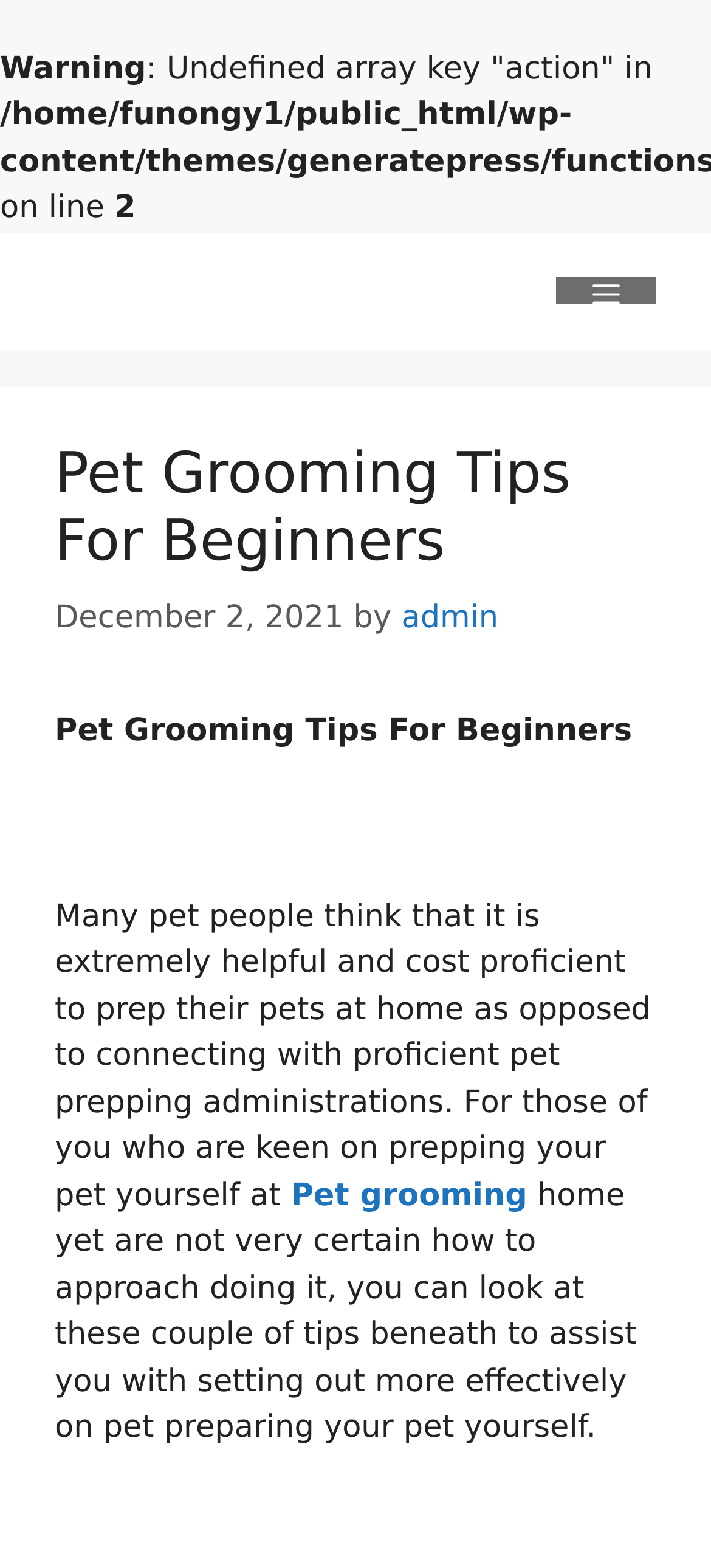Determine the bounding box for the UI element as described: "Pet grooming". The coordinates should be represented as four float numbers between 0 and 1, formatted as [left, top, right, bottom].

[0.409, 0.751, 0.742, 0.774]